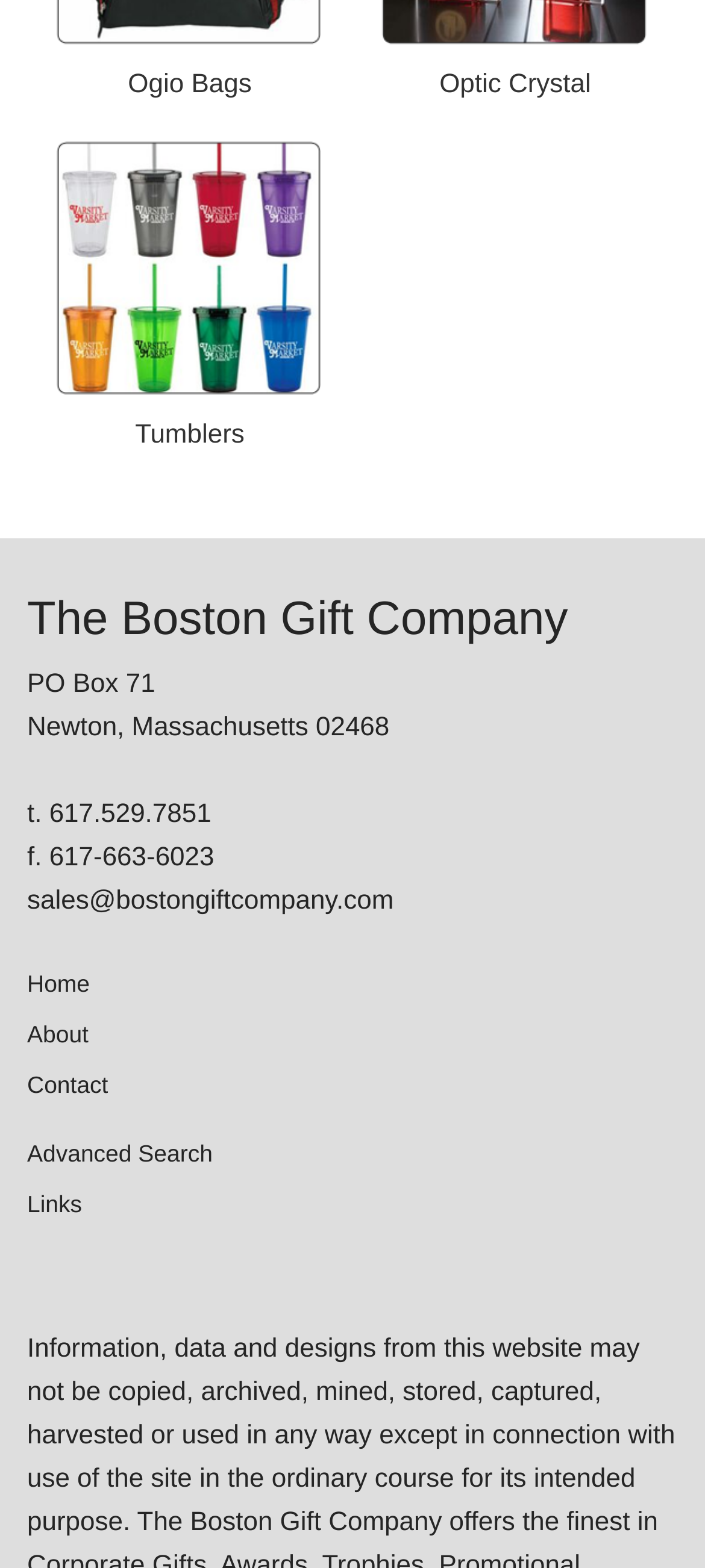Please specify the bounding box coordinates of the clickable section necessary to execute the following command: "Click on Tumblers".

[0.077, 0.086, 0.462, 0.264]